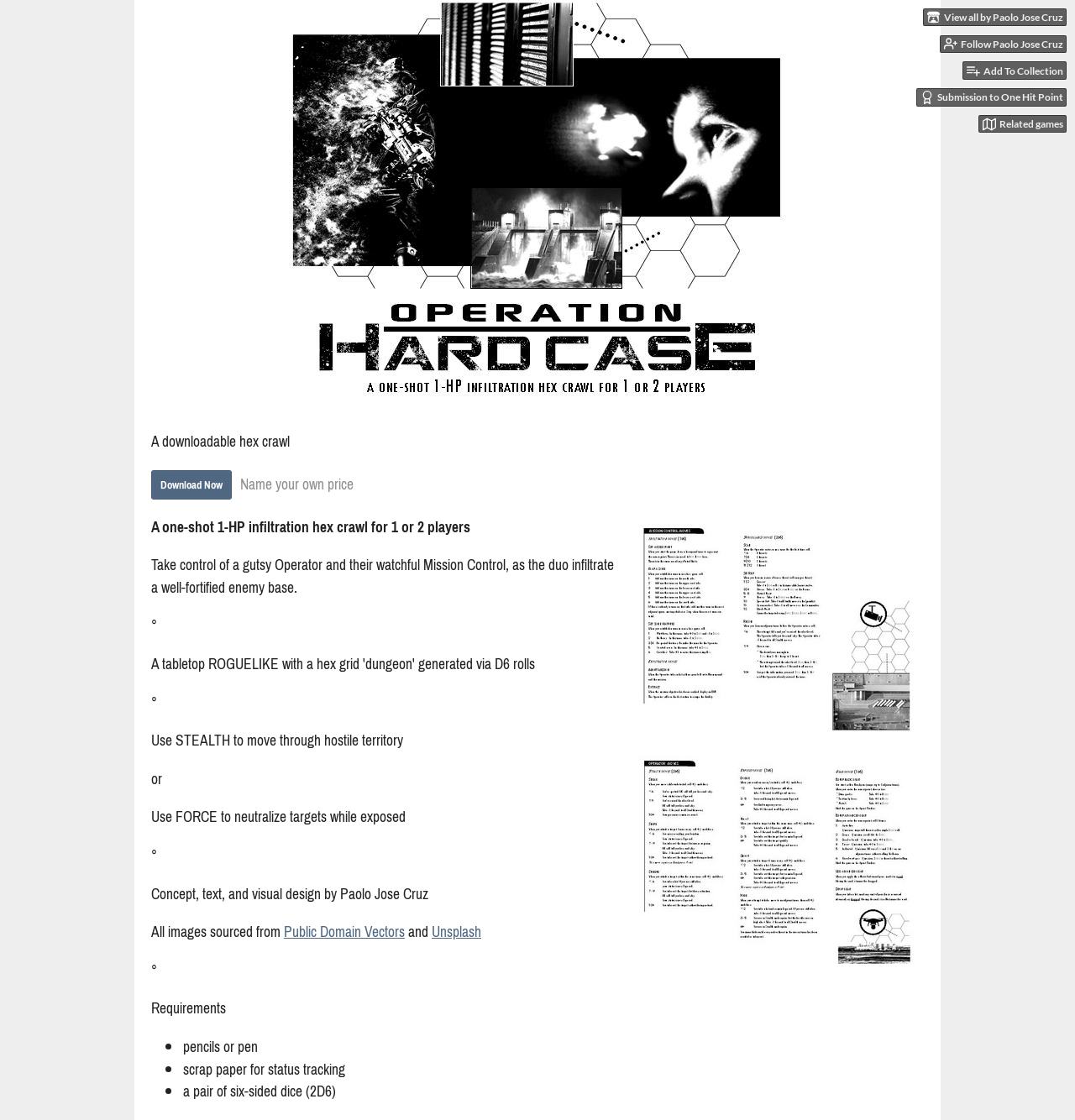Please specify the bounding box coordinates of the clickable section necessary to execute the following command: "Click on SEO link".

None